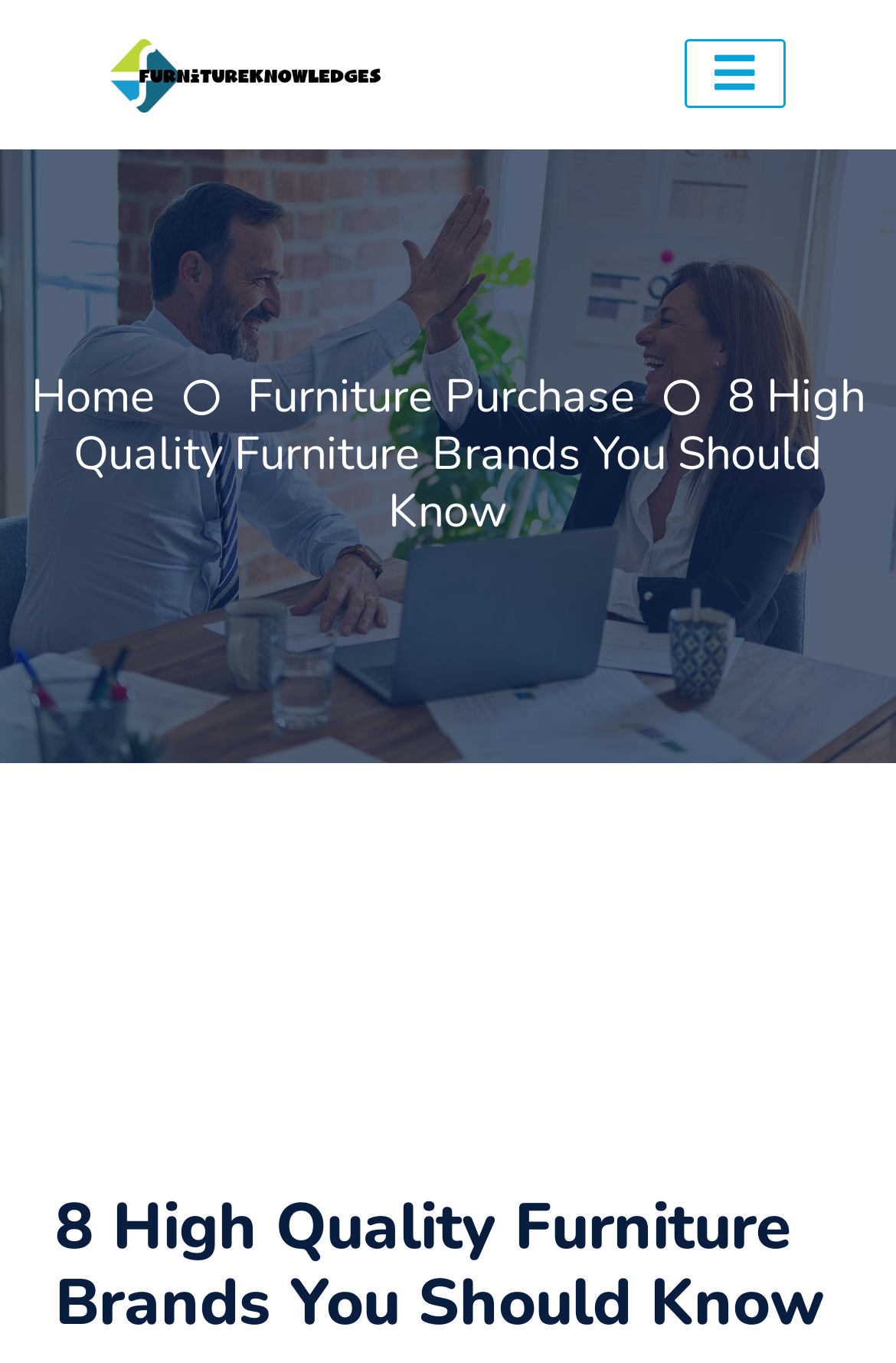Provide a brief response to the question below using one word or phrase:
How many navigation links are there?

3